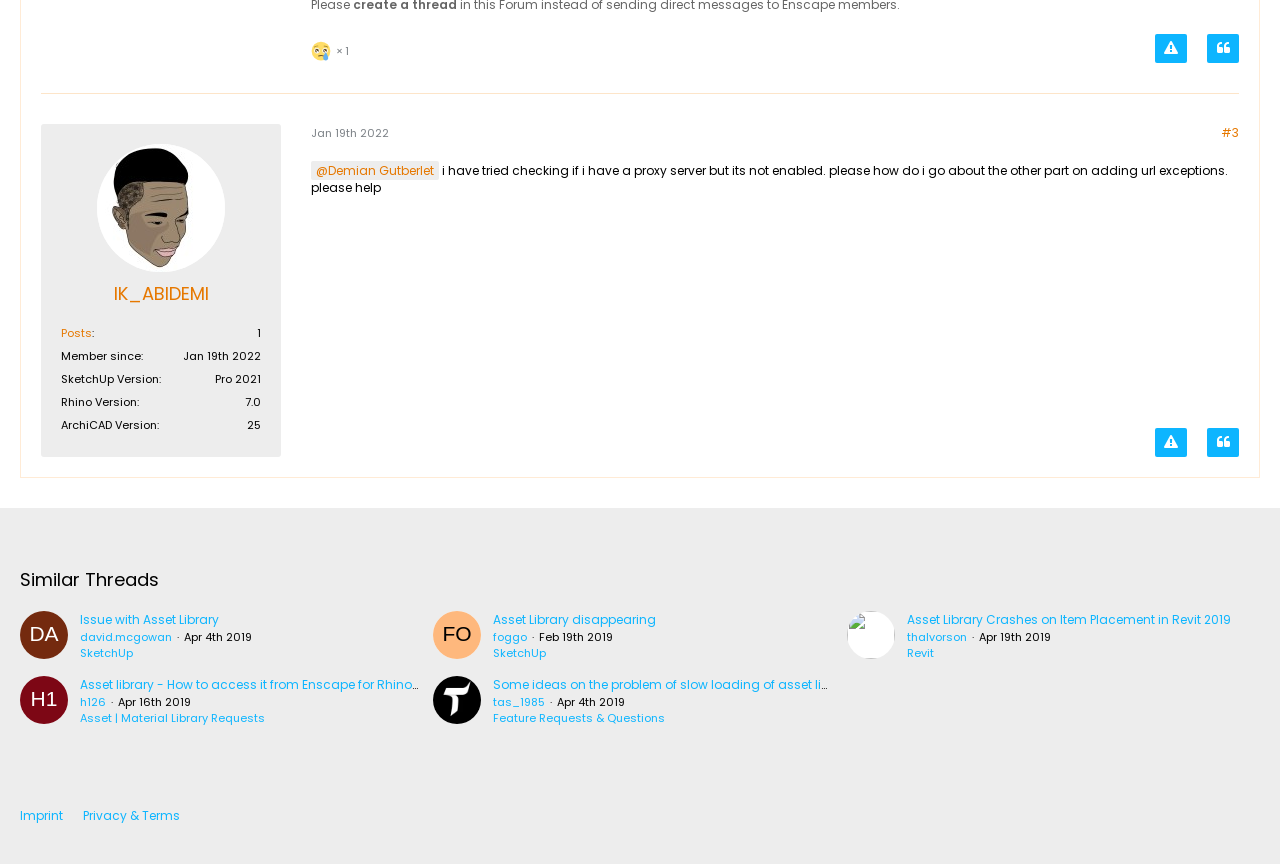What is the purpose of the 'Report Content' link?
Please look at the screenshot and answer in one word or a short phrase.

To report content